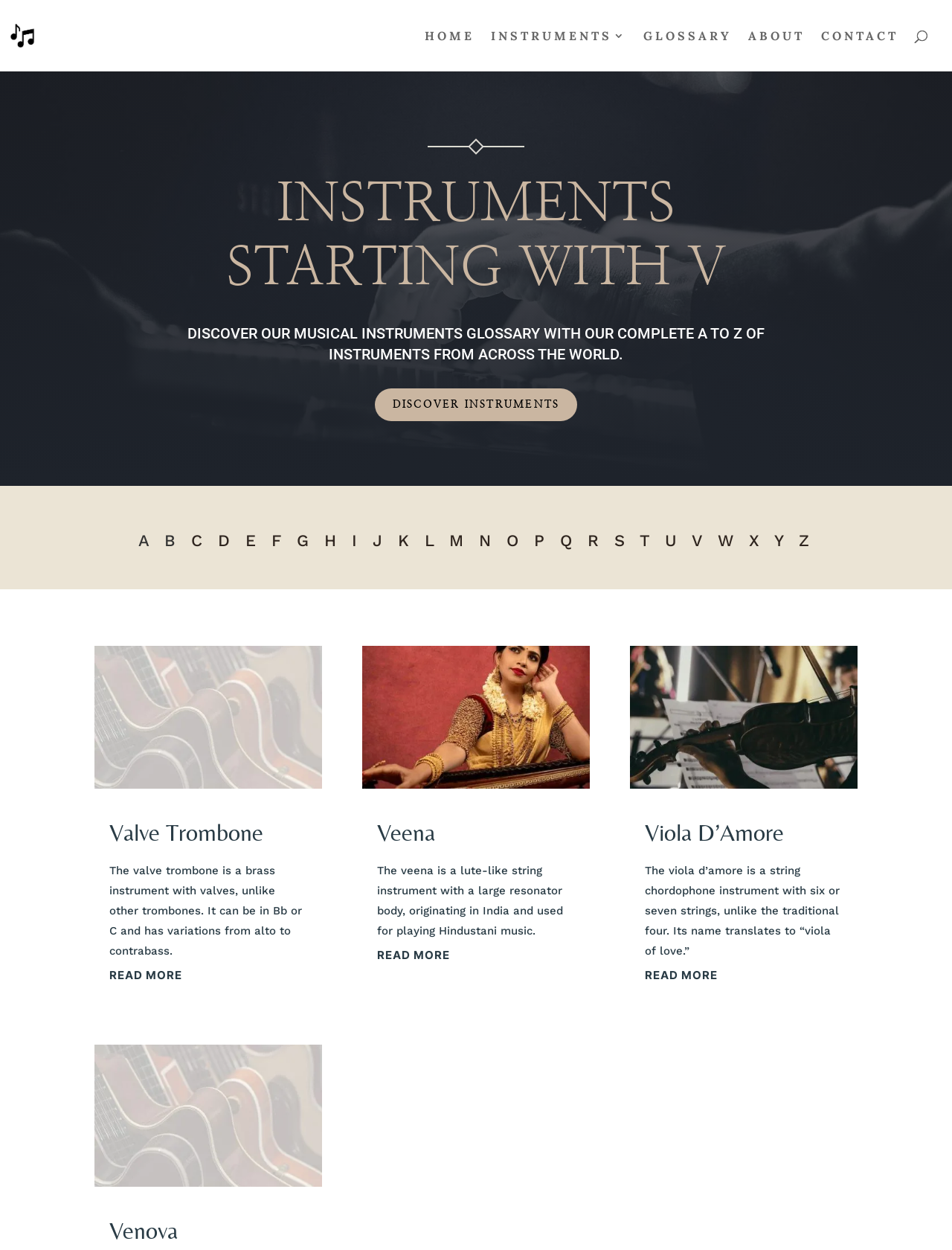Please locate the bounding box coordinates of the element that should be clicked to achieve the given instruction: "Learn about the Veena instrument".

[0.381, 0.517, 0.619, 0.631]